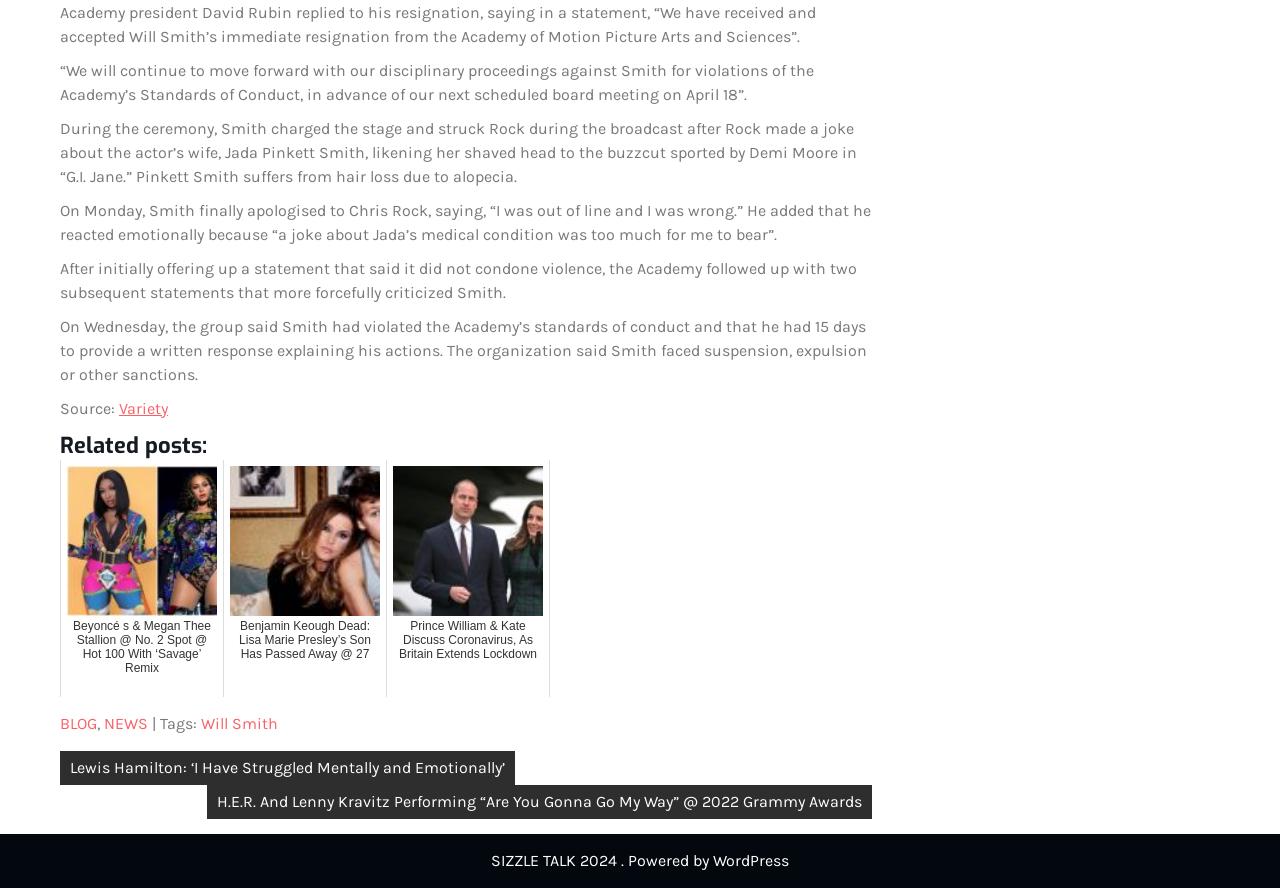Please specify the bounding box coordinates of the clickable region to carry out the following instruction: "Read more about Will Smith". The coordinates should be four float numbers between 0 and 1, in the format [left, top, right, bottom].

[0.157, 0.804, 0.217, 0.825]